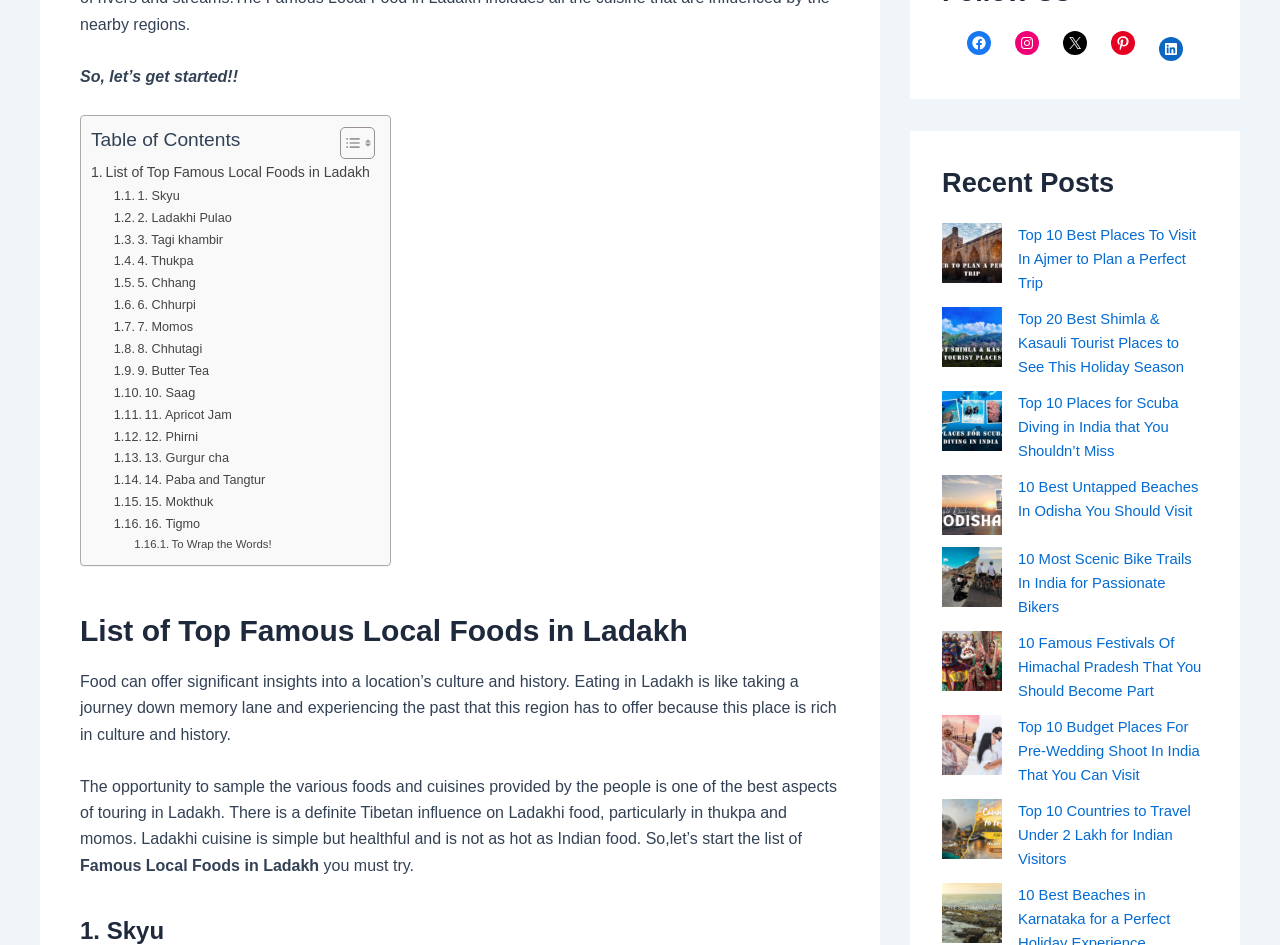Using the provided description Toggle, find the bounding box coordinates for the UI element. Provide the coordinates in (top-left x, top-left y, bottom-right x, bottom-right y) format, ensuring all values are between 0 and 1.

[0.271, 0.134, 0.306, 0.17]